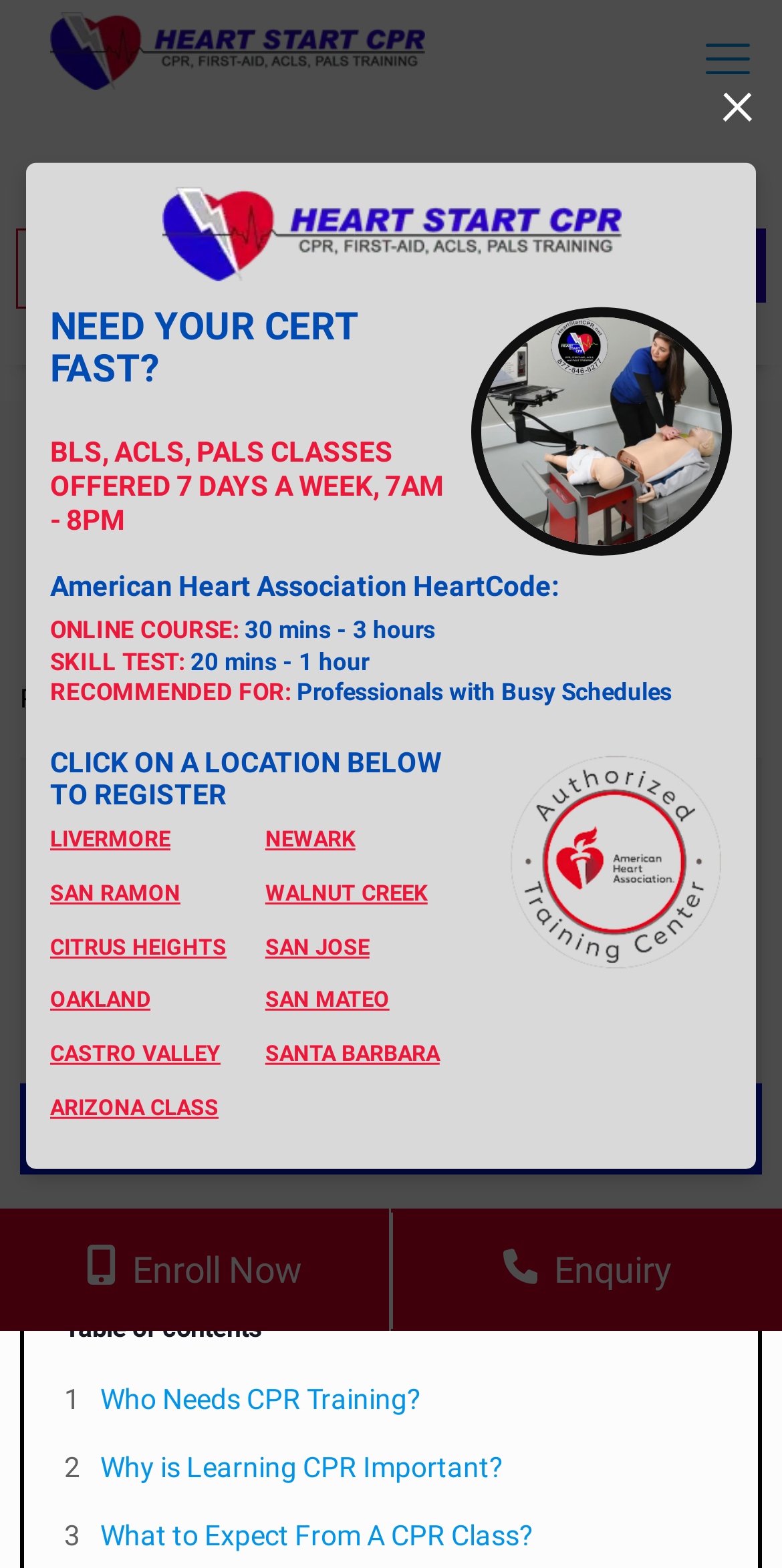Identify the bounding box coordinates for the UI element described by the following text: "parent_node: Are You name="gender" value="grop"". Provide the coordinates as four float numbers between 0 and 1, in the format [left, top, right, bottom].

[0.679, 0.111, 0.712, 0.128]